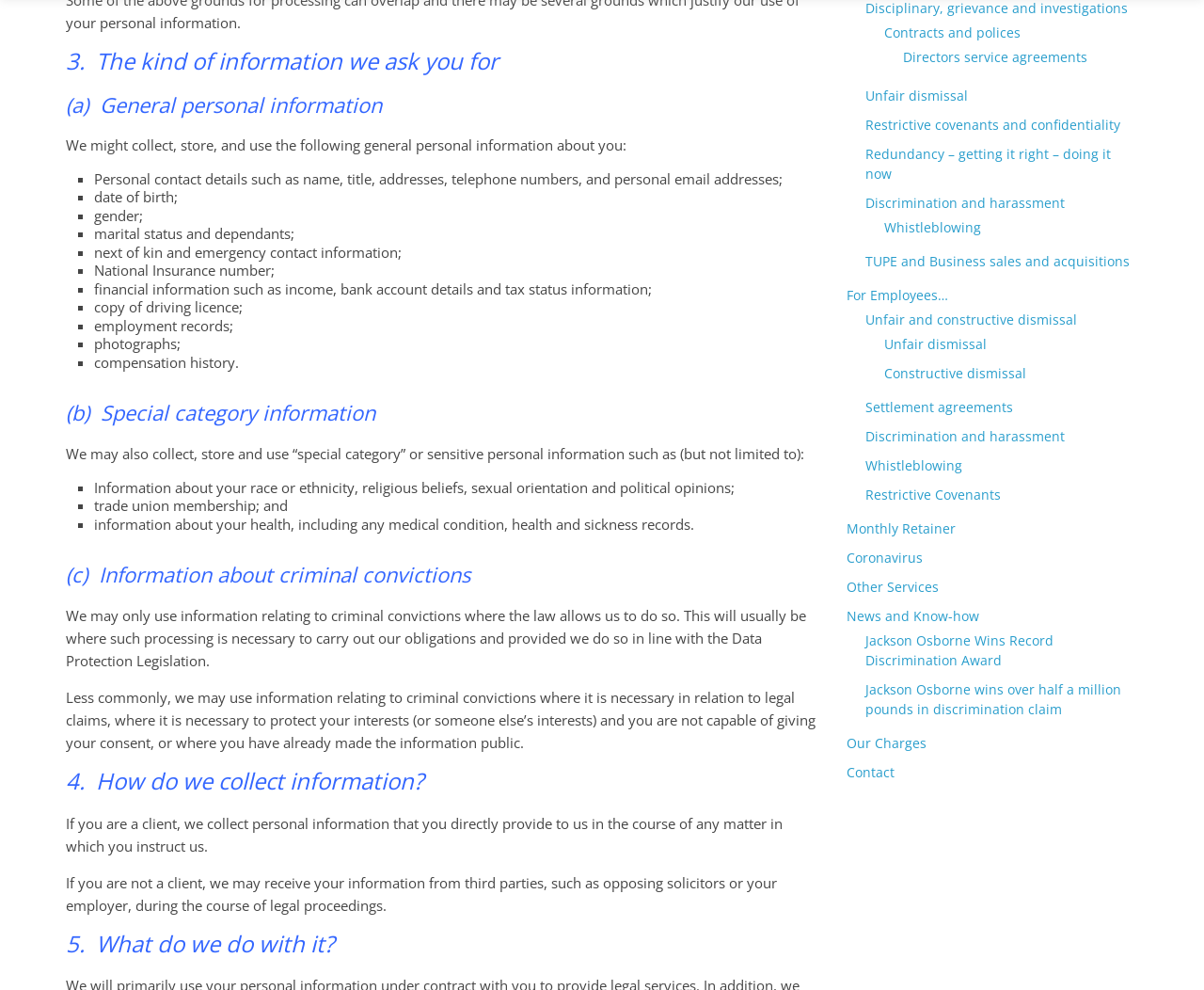Based on the visual content of the image, answer the question thoroughly: Why does the website collect information about criminal convictions?

According to the webpage, the website collects information about criminal convictions where the law allows it to do so, usually to carry out its obligations and in line with the Data Protection Legislation.